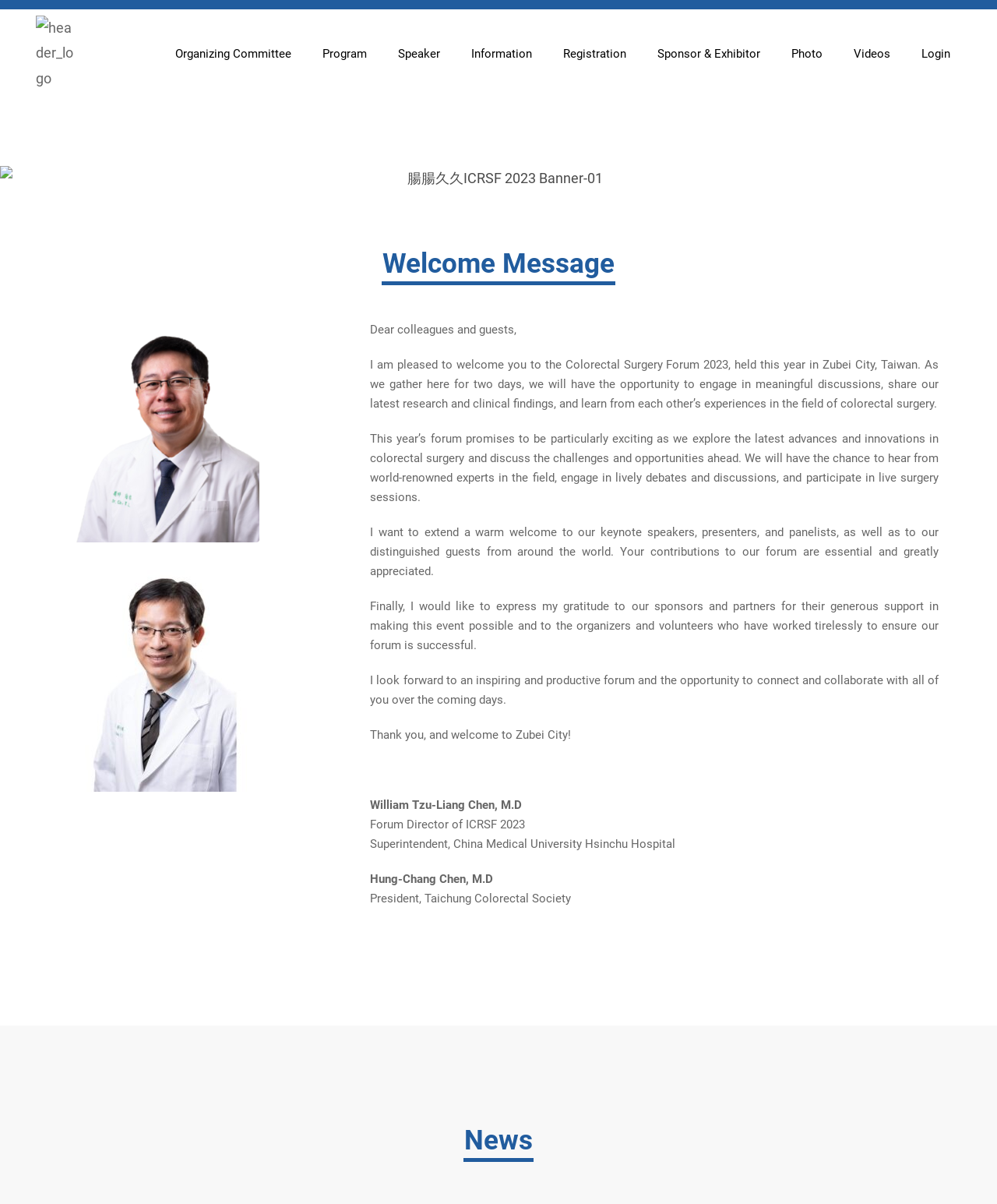Reply to the question with a brief word or phrase: What is the location of the forum?

Zubei City, Taiwan